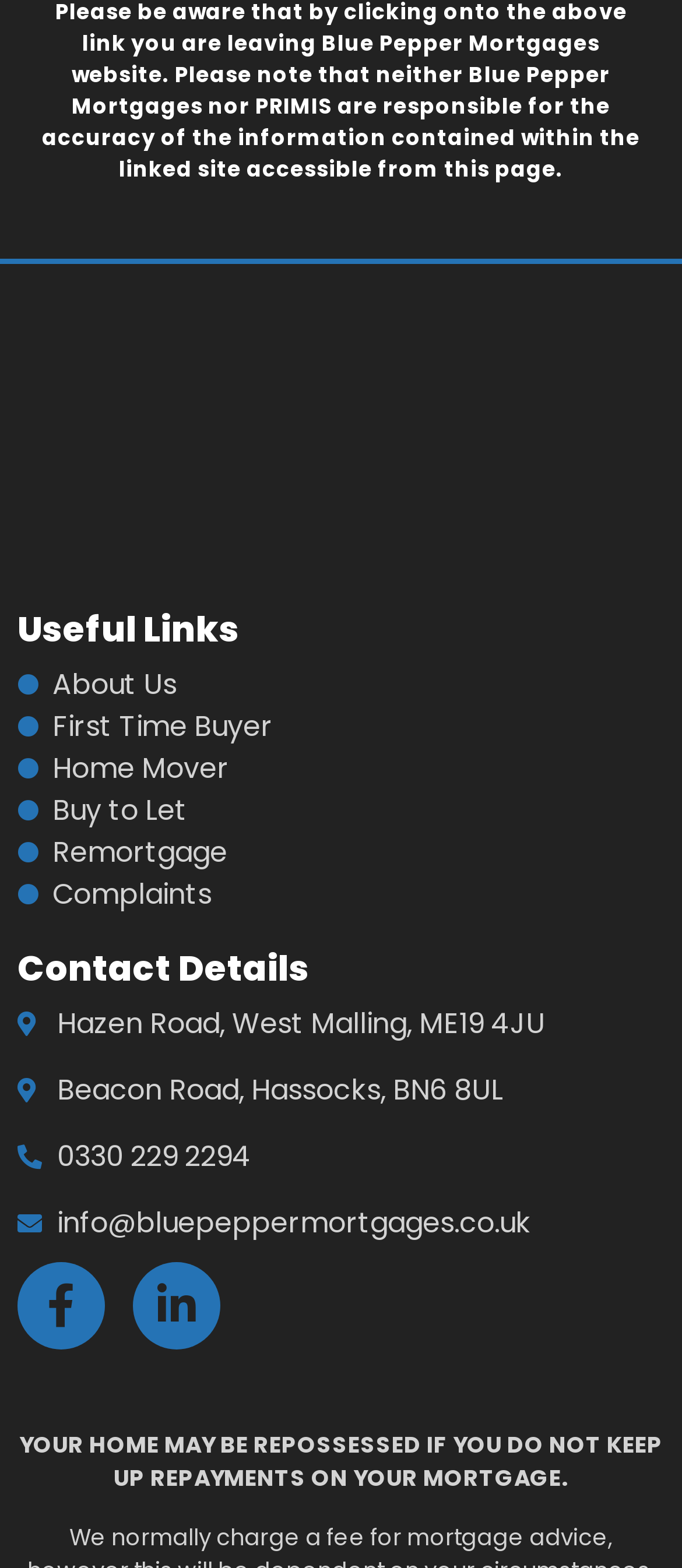Using the element description provided, determine the bounding box coordinates in the format (top-left x, top-left y, bottom-right x, bottom-right y). Ensure that all values are floating point numbers between 0 and 1. Element description: About Us

[0.026, 0.424, 0.974, 0.45]